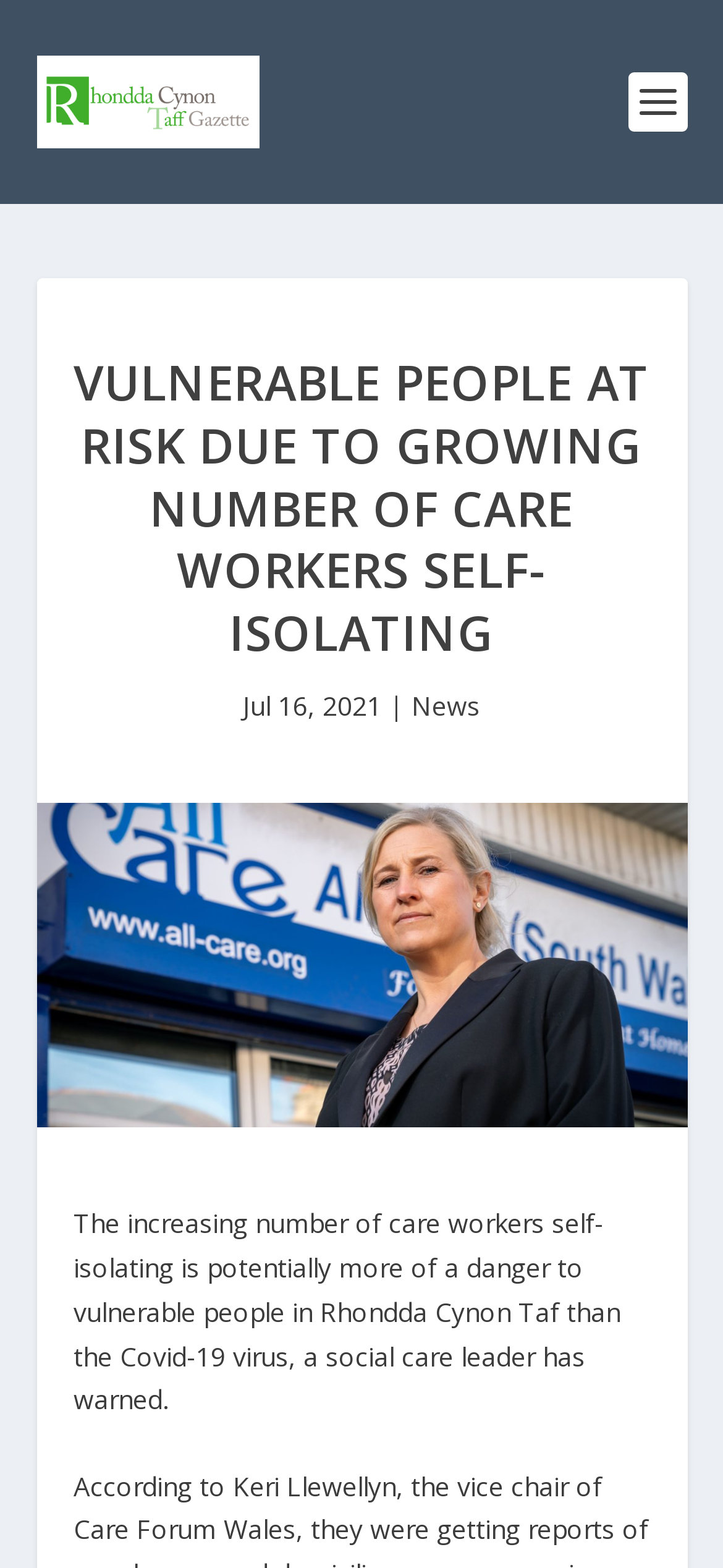Using the image as a reference, answer the following question in as much detail as possible:
What is the date of the news article?

I found the date of the news article by looking at the text element that contains the date, which is 'Jul 16, 2021'. This text element is located below the main heading and above the image.